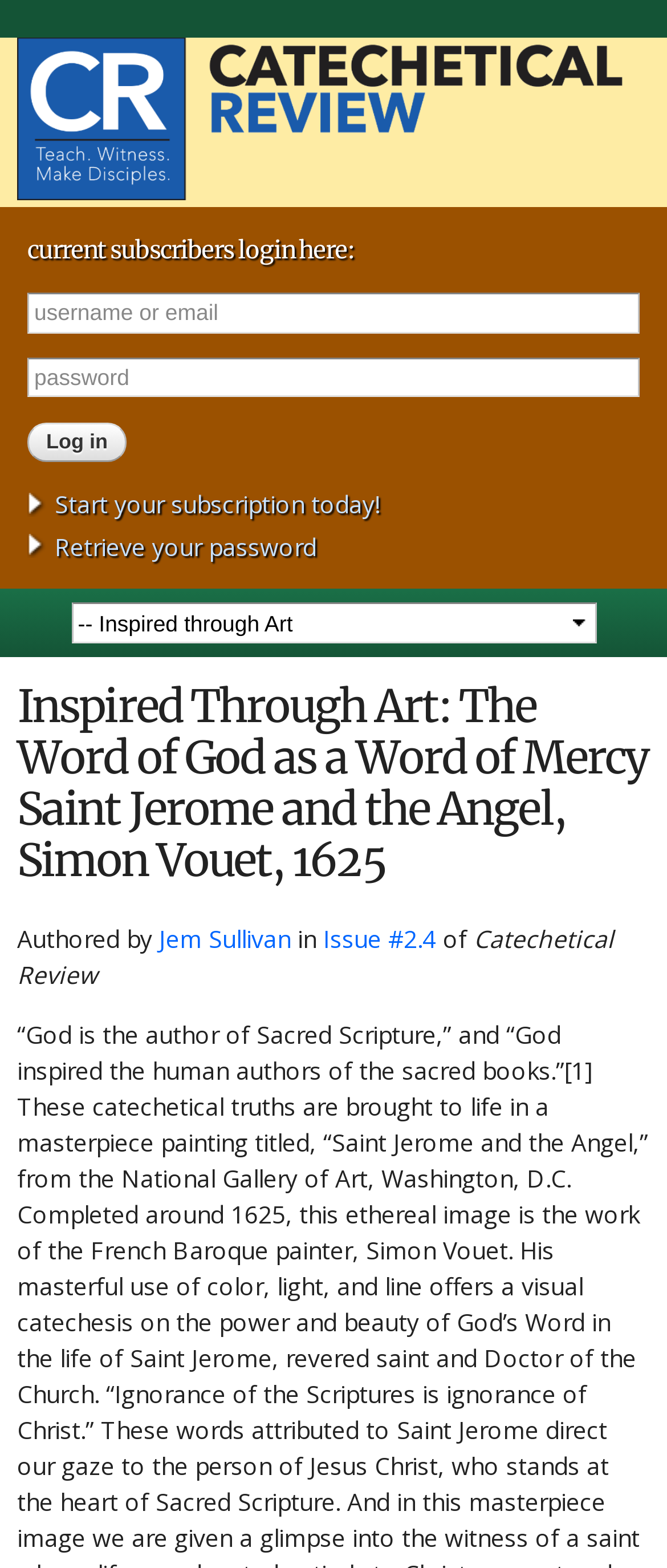Determine the bounding box coordinates of the section to be clicked to follow the instruction: "Click the 'Skip to main content' link". The coordinates should be given as four float numbers between 0 and 1, formatted as [left, top, right, bottom].

[0.312, 0.024, 0.491, 0.028]